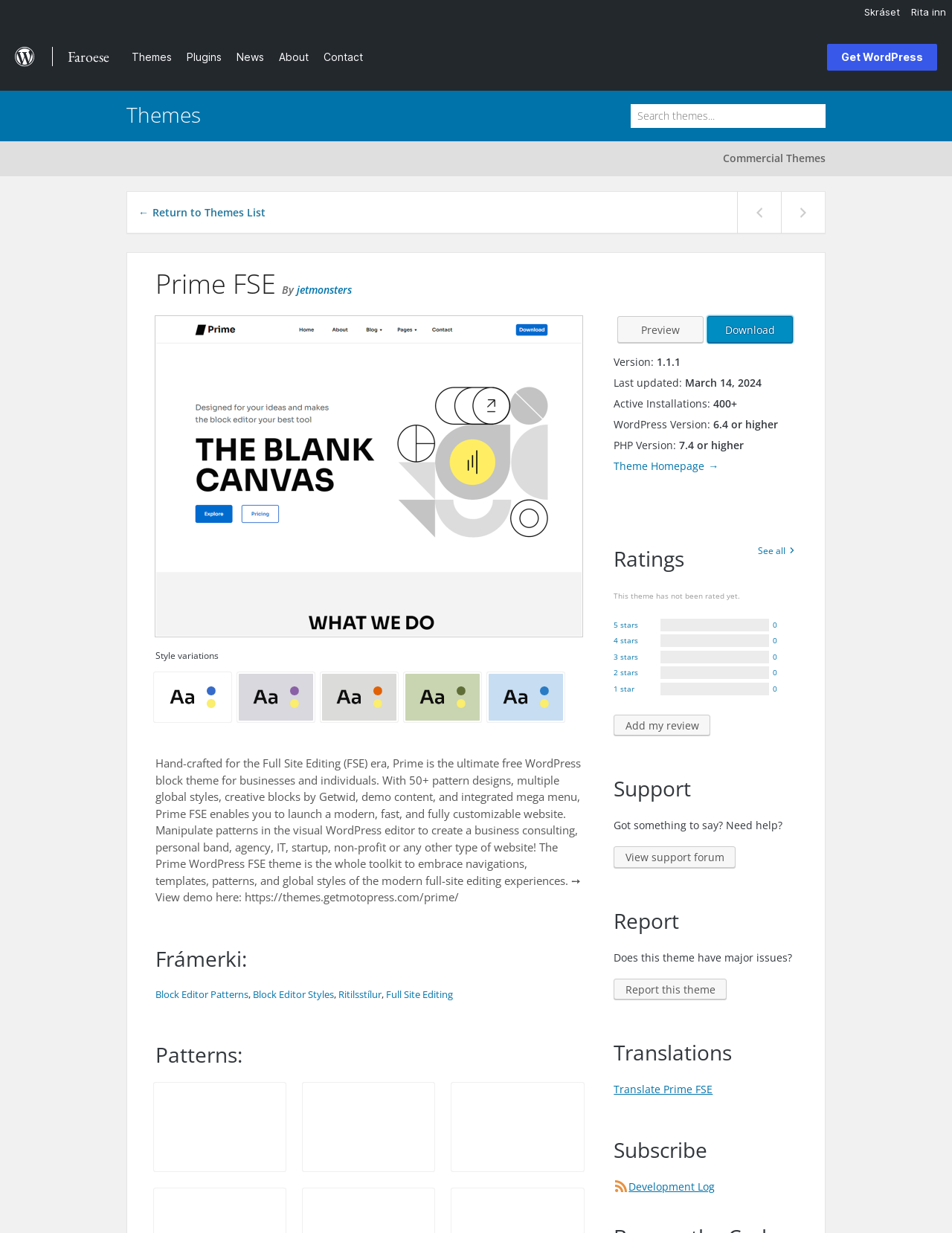How many active installations of the Prime FSE theme are there?
From the image, respond using a single word or phrase.

400+